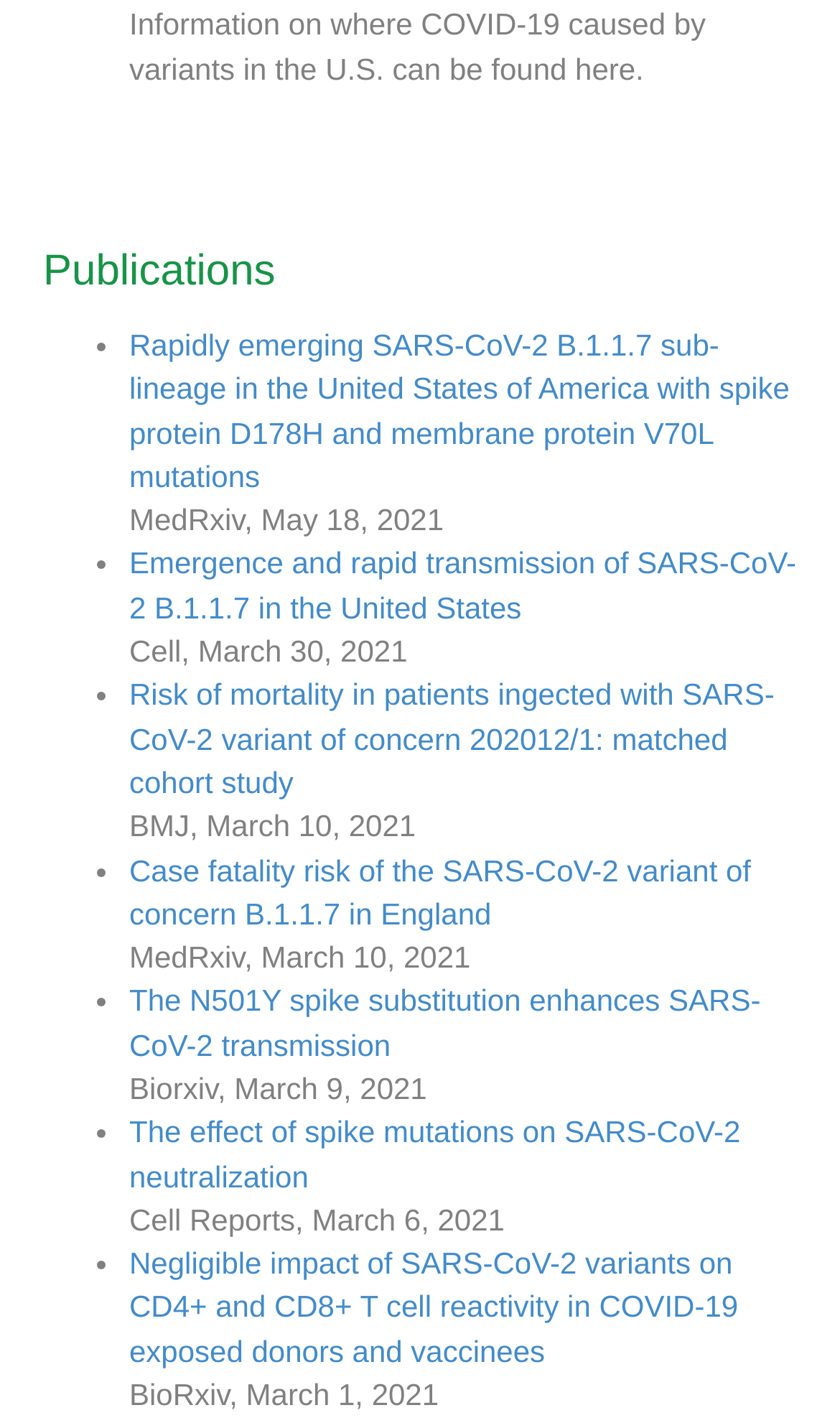Can you pinpoint the bounding box coordinates for the clickable element required for this instruction: "Check publication about risk of mortality in patients infected with SARS-CoV-2 variant"? The coordinates should be four float numbers between 0 and 1, i.e., [left, top, right, bottom].

[0.154, 0.476, 0.922, 0.562]